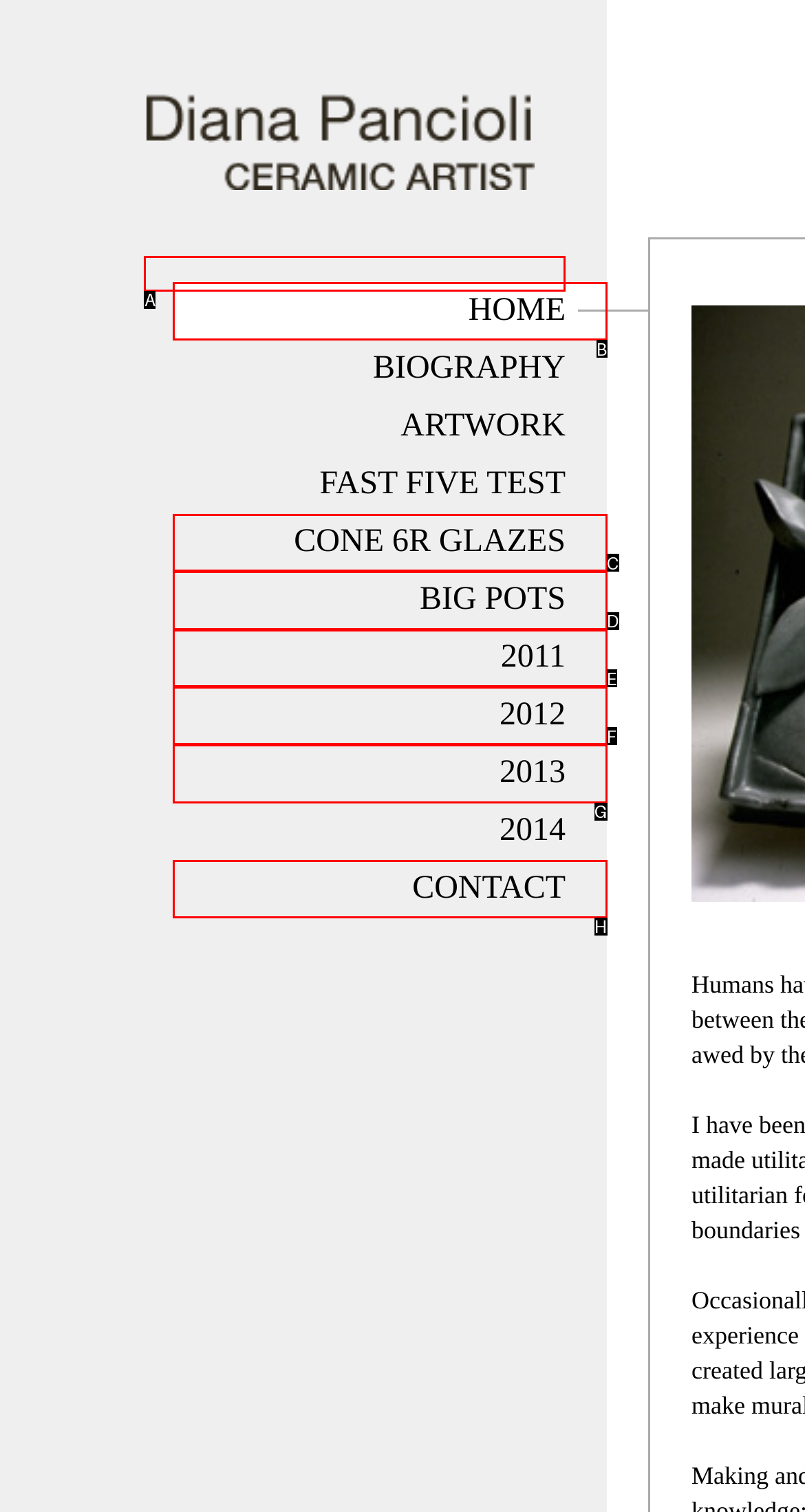Determine which UI element I need to click to achieve the following task: contact the artist Provide your answer as the letter of the selected option.

H